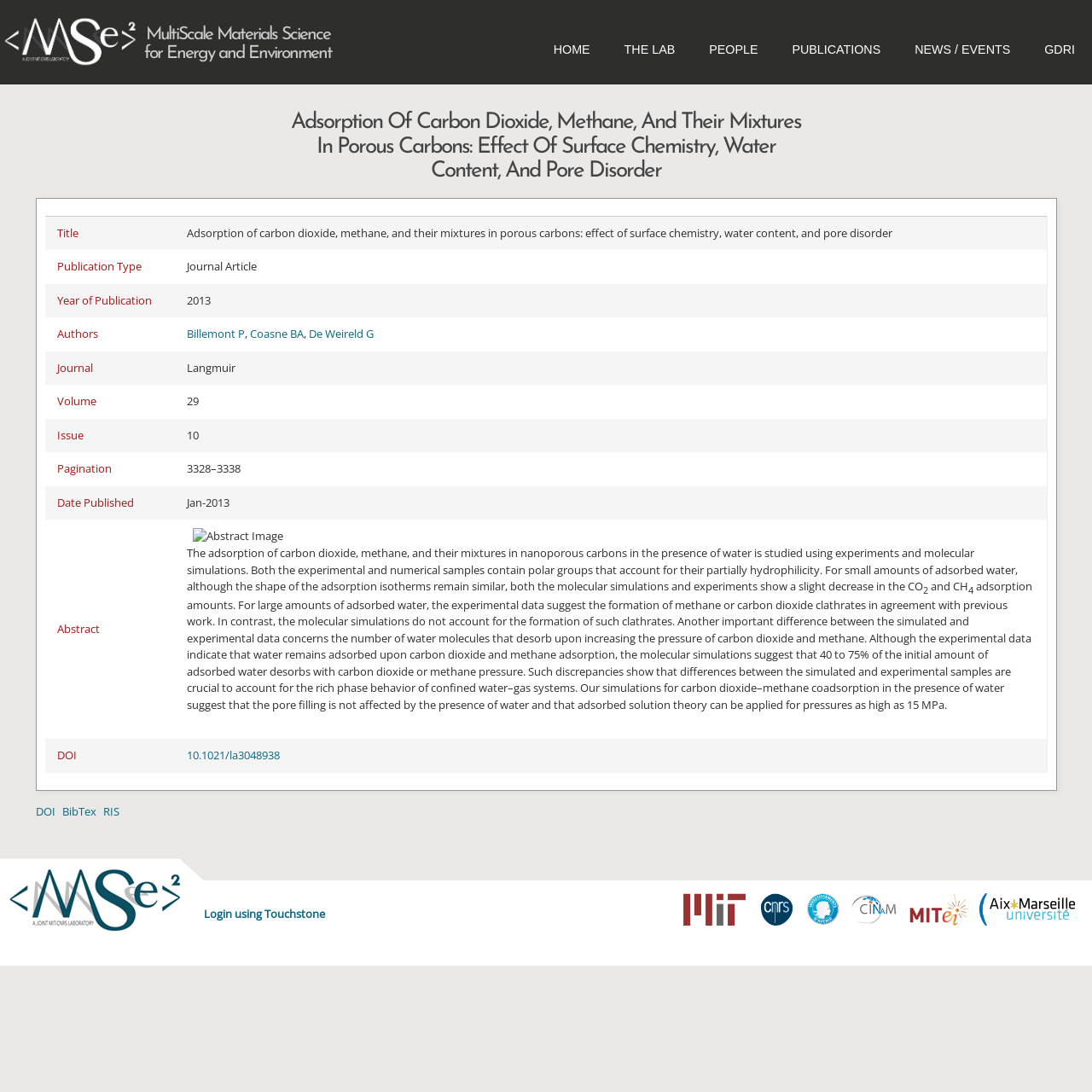Using the format (top-left x, top-left y, bottom-right x, bottom-right y), provide the bounding box coordinates for the described UI element. All values should be floating point numbers between 0 and 1: title="INVESTISSEMENT D'AVENIR"

[0.738, 0.837, 0.769, 0.851]